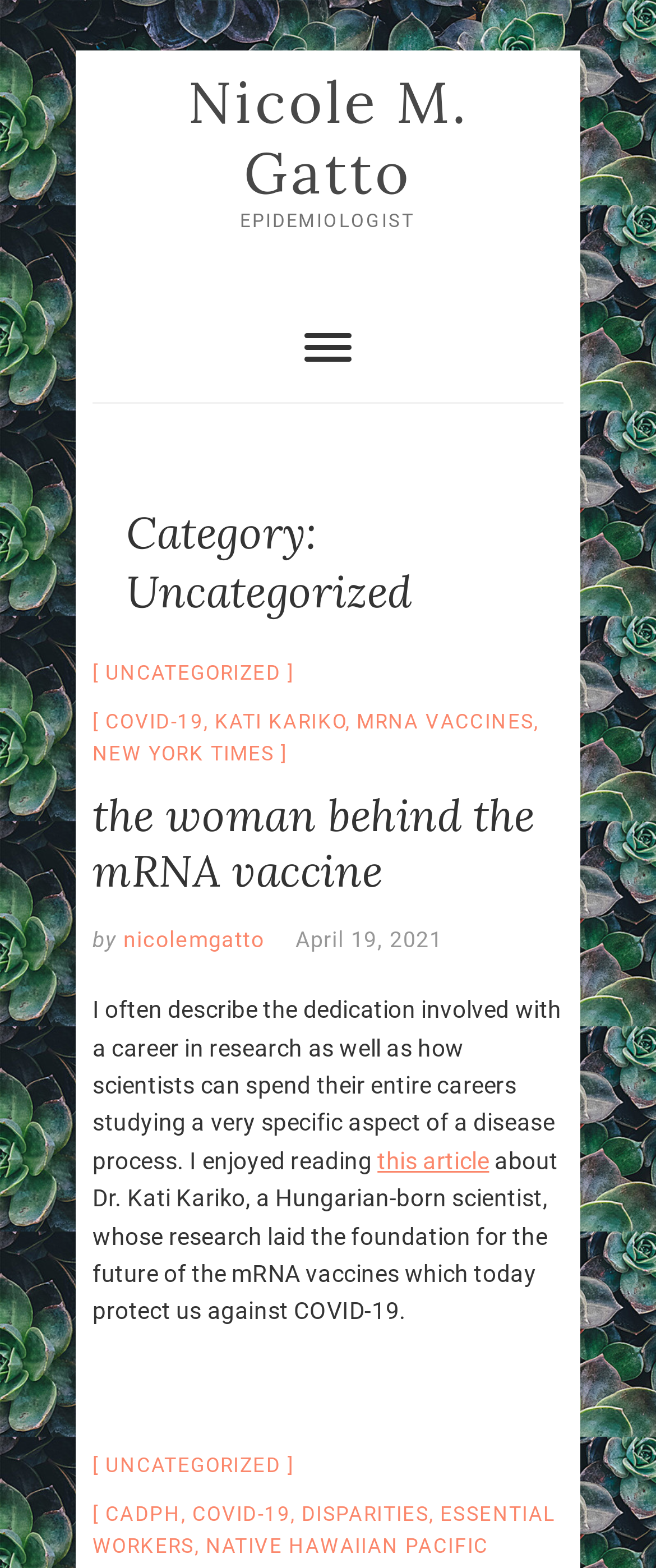Who is the Hungarian-born scientist mentioned in the article?
Please provide a comprehensive answer based on the contents of the image.

The Hungarian-born scientist mentioned in the article can be determined by reading the text of the article. The text mentions 'Dr. Kati Kariko, a Hungarian-born scientist, whose research laid the foundation for the future of the mRNA vaccines which today protect us against COVID-19'.